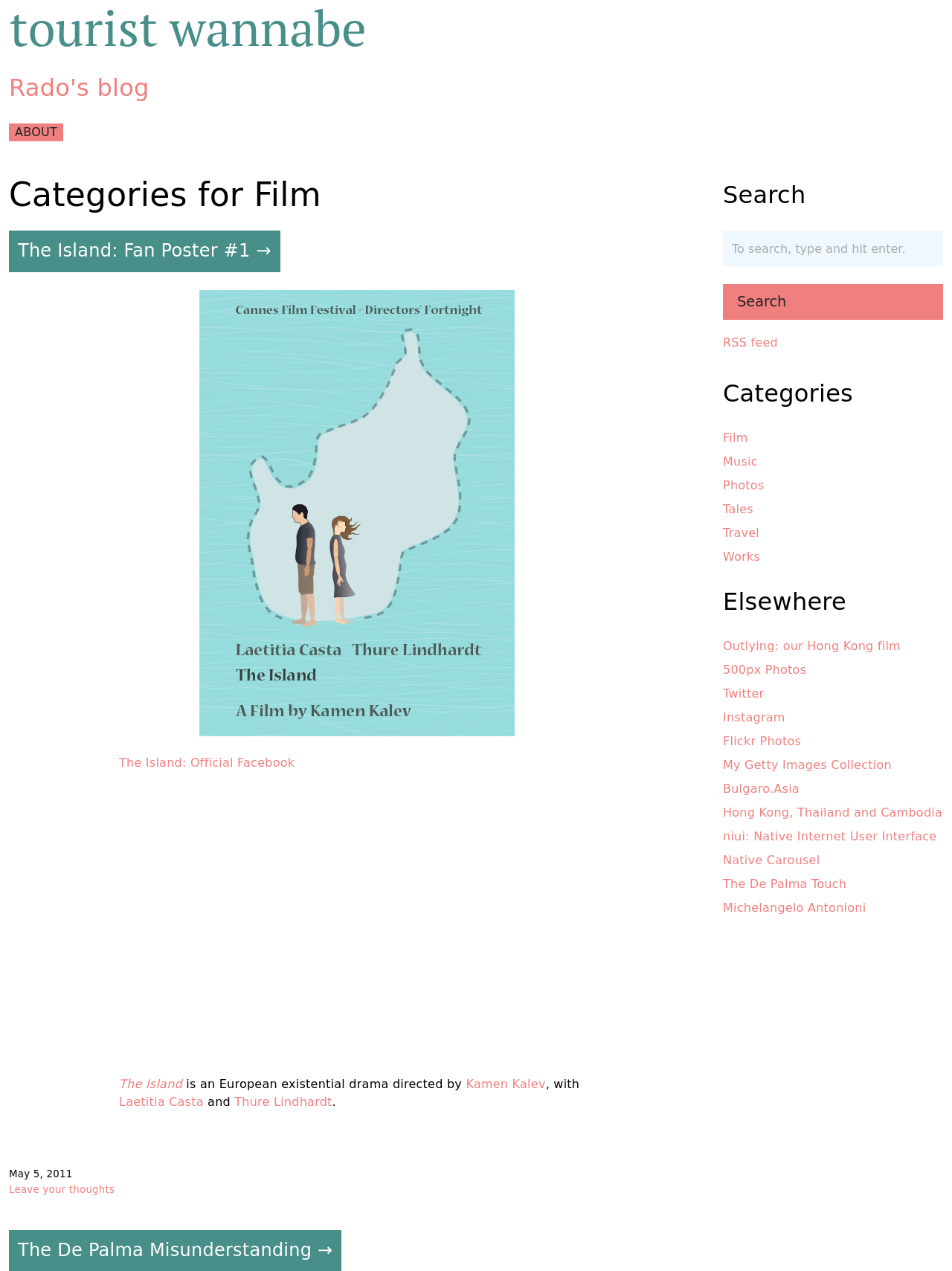Use the information in the screenshot to answer the question comprehensively: What is the title of the first article?

The title of the first article can be found in the heading element within the article section, which says 'The Island: Fan Poster #1 →'.